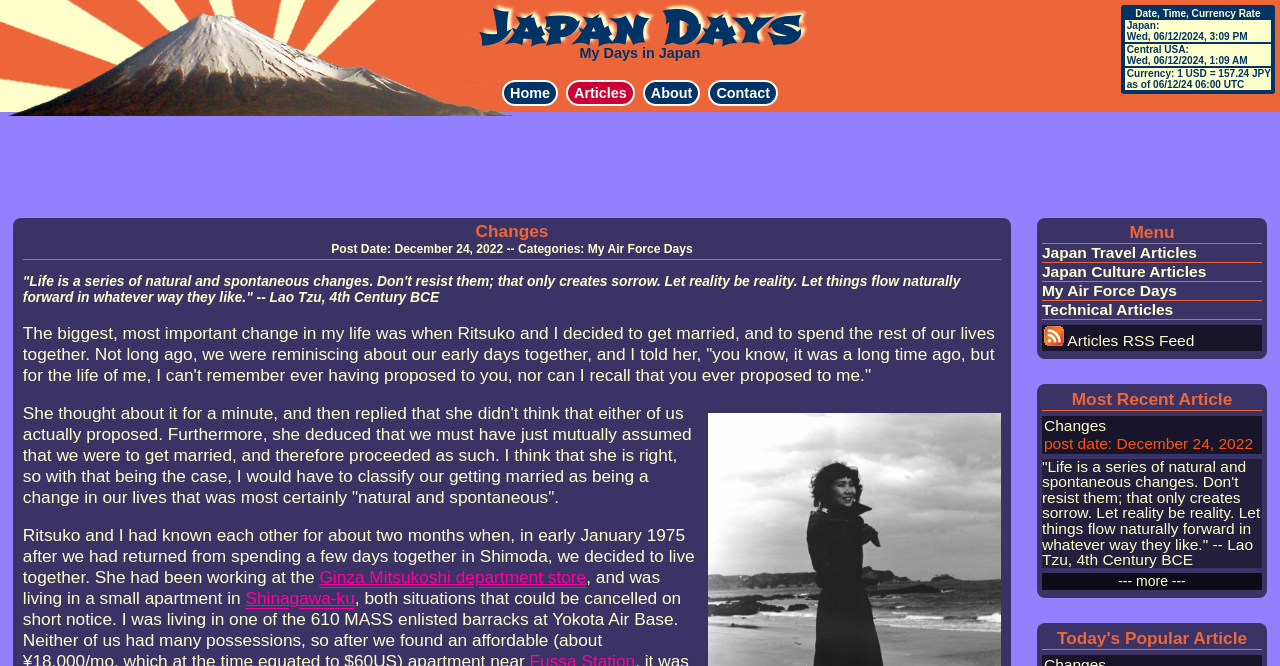What is the current date in Japan?
Look at the screenshot and respond with a single word or phrase.

Wed, 06/12/2024